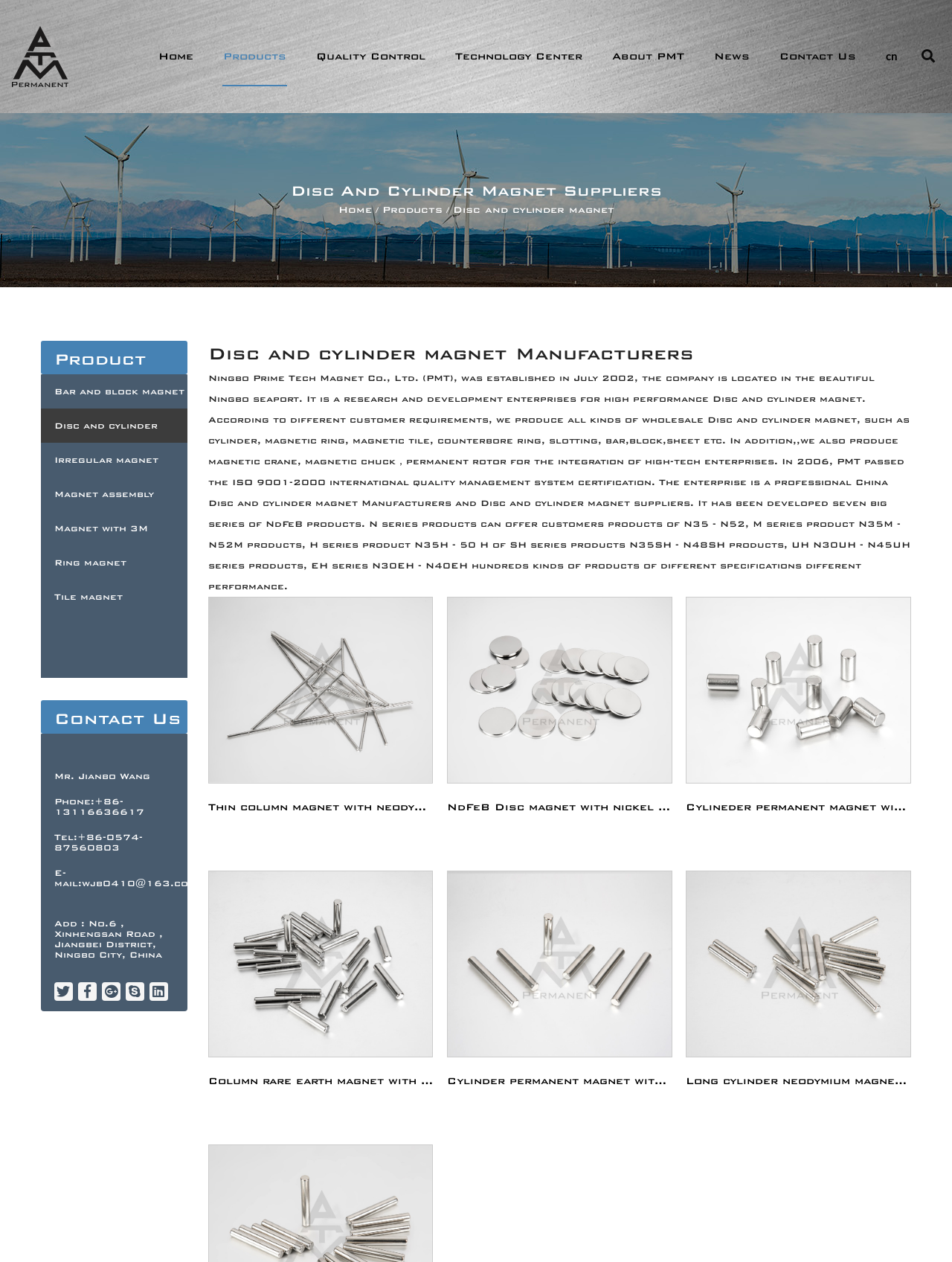What types of NdFeB products does PMT offer?
Kindly offer a comprehensive and detailed response to the question.

The webpage states that PMT has developed seven big series of NdFeB products, including N series, M series, H series, SH series, UH series, EH series, and others, offering customers a wide range of products with different specifications and performances.